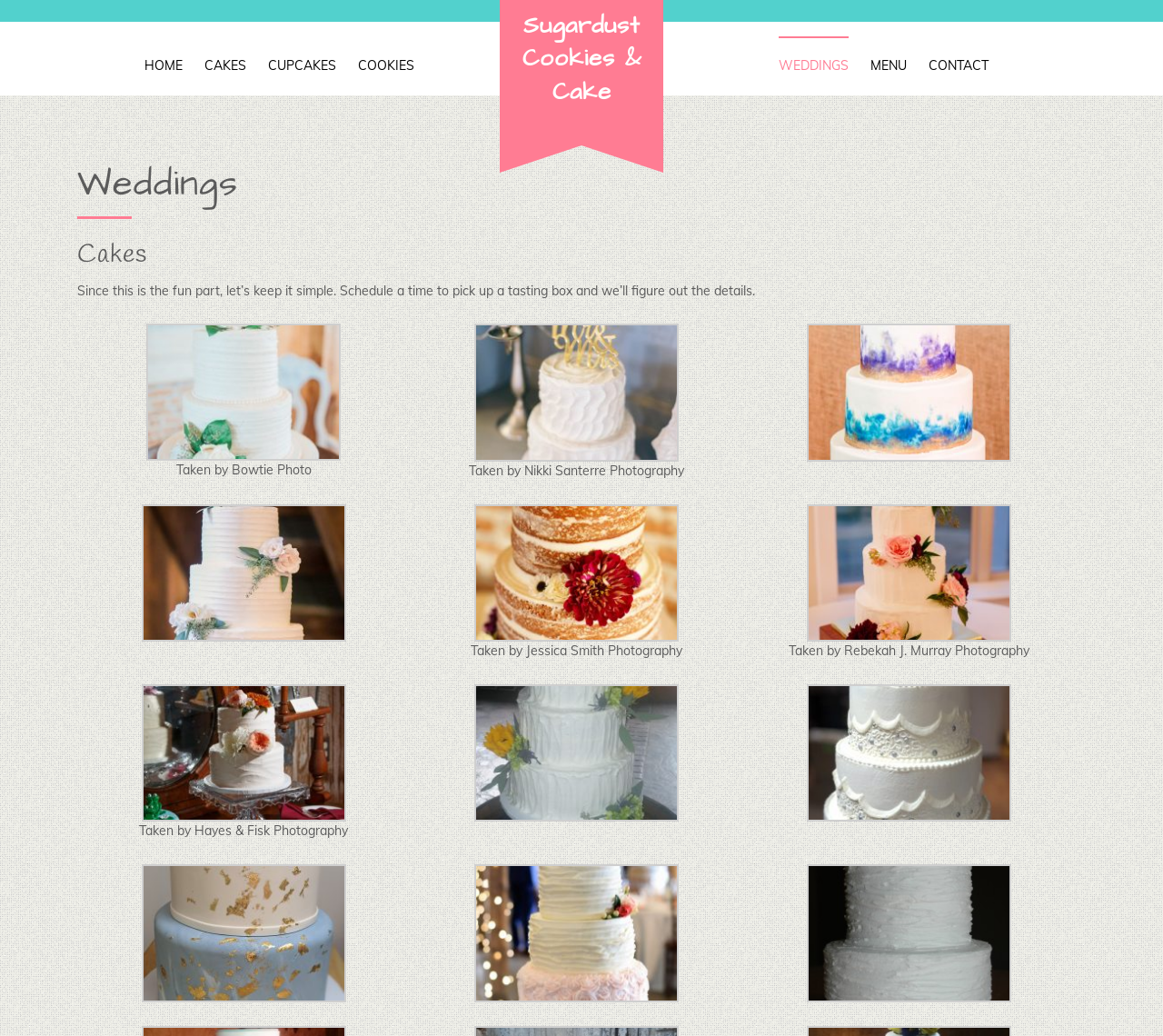Find the bounding box coordinates of the element you need to click on to perform this action: 'Click HOME'. The coordinates should be represented by four float values between 0 and 1, in the format [left, top, right, bottom].

[0.124, 0.035, 0.157, 0.092]